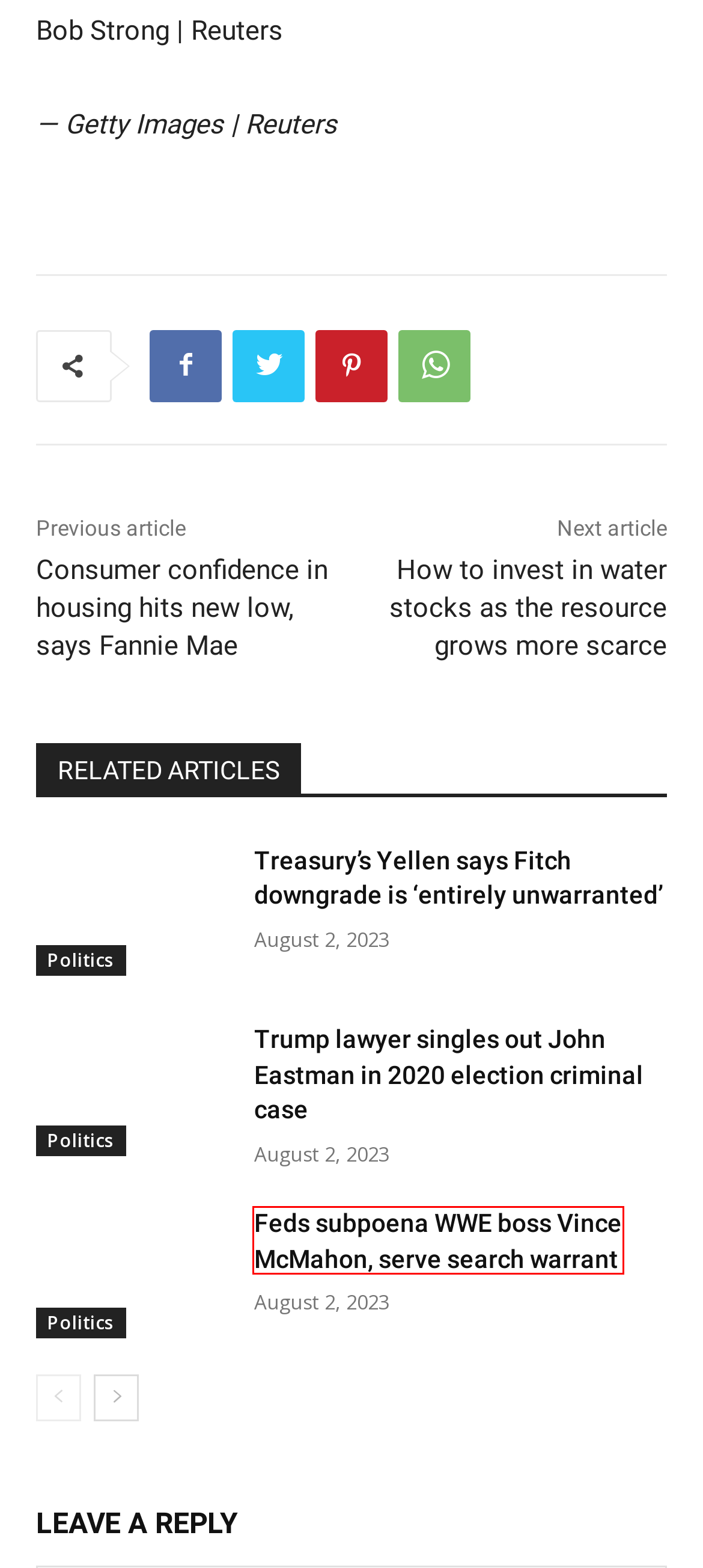You are given a screenshot of a webpage within which there is a red rectangle bounding box. Please choose the best webpage description that matches the new webpage after clicking the selected element in the bounding box. Here are the options:
A. 2022 midterm election spending set to break record
B. Feds subpoena WWE boss Vince McMahon, serve search warrant | Heard on wall street
C. American billionaires spent a record $880 million on the U.S. midterm elections
D. Trump lawyer singles out John Eastman in 2020 election criminal case | Heard on wall street
E. Consumer confidence in housing hits new low, says Fannie Mae | Heard on wall street
F. Politics | Heard on wall street
G. Donald Trump - CNBC
H. Treasury’s Yellen says Fitch downgrade is ‘entirely unwarranted’ | Heard on wall street

B